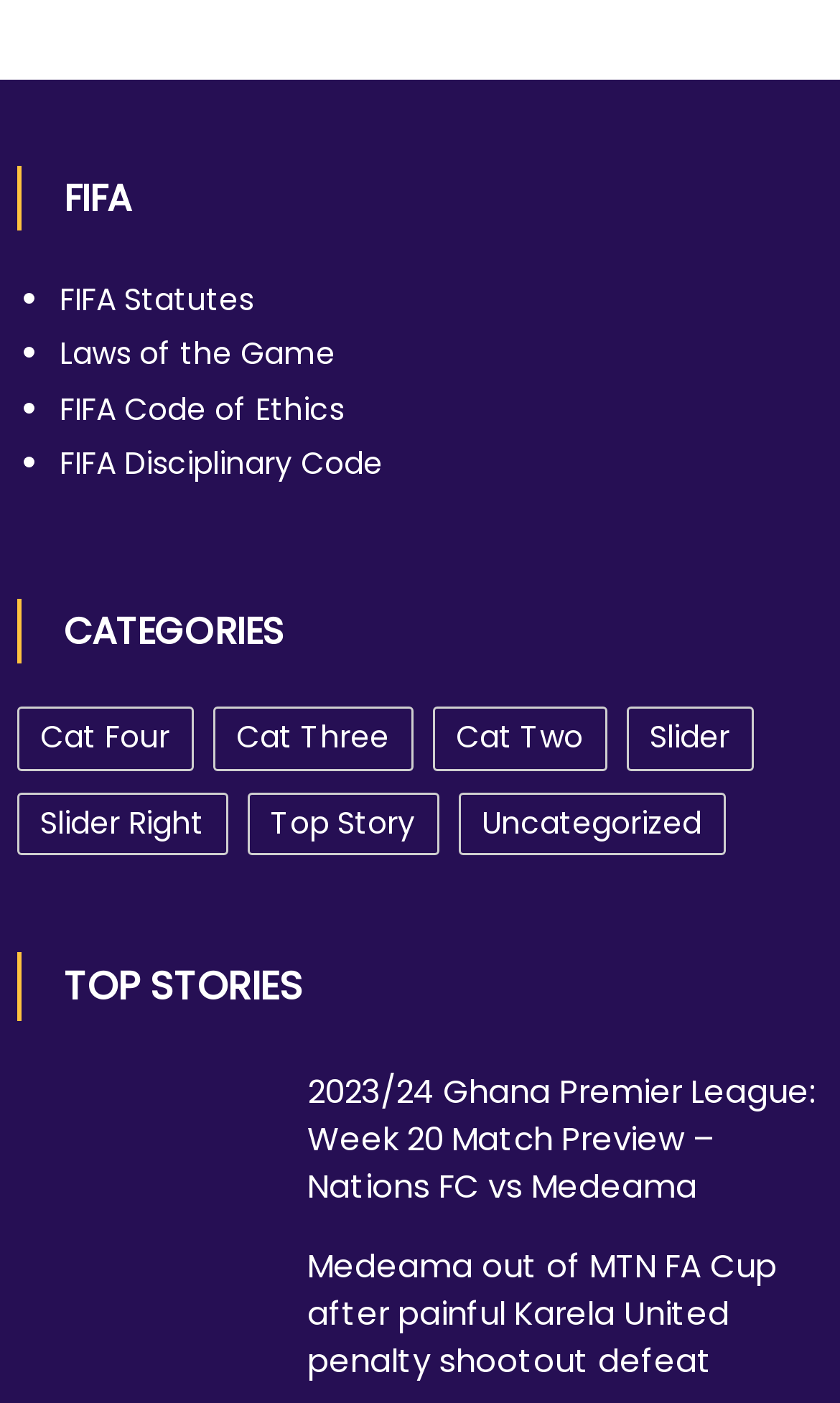Using the description "Slider", predict the bounding box of the relevant HTML element.

[0.746, 0.504, 0.897, 0.549]